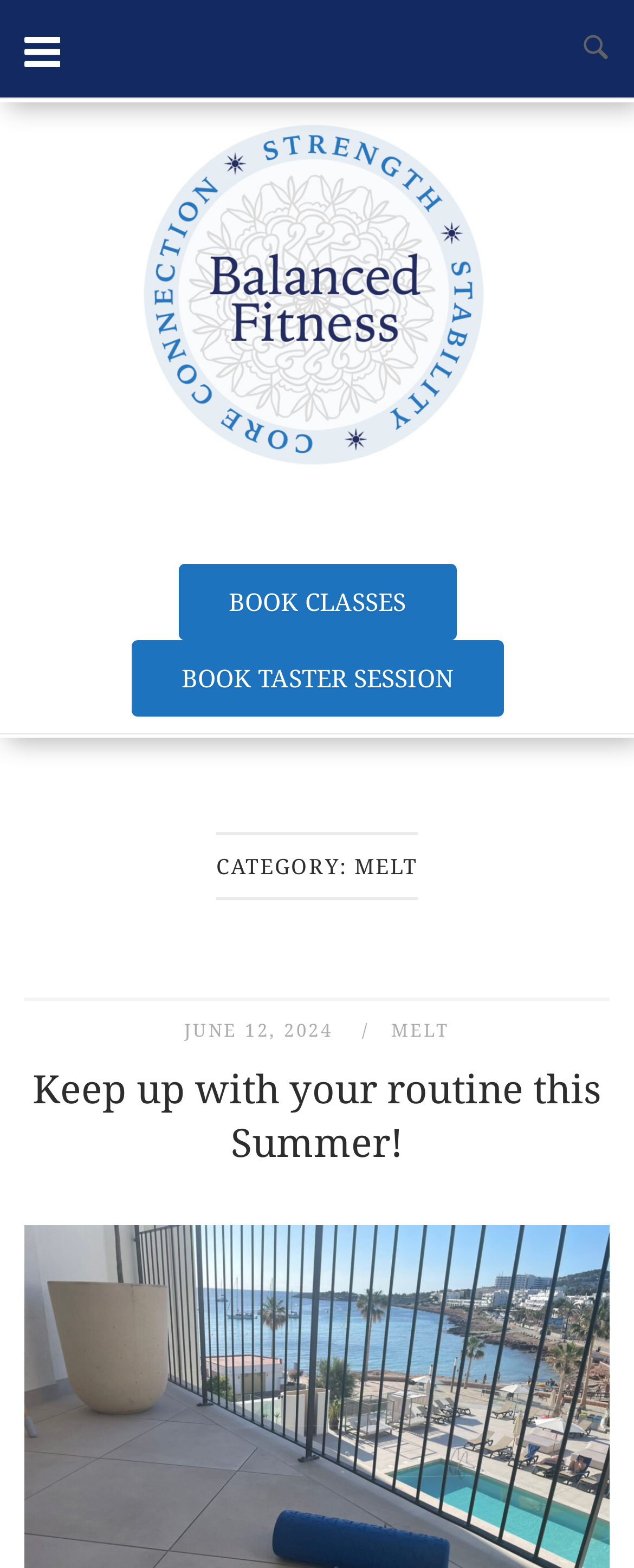Please identify the bounding box coordinates of the clickable area that will fulfill the following instruction: "Search on the website". The coordinates should be in the format of four float numbers between 0 and 1, i.e., [left, top, right, bottom].

[0.918, 0.022, 0.962, 0.04]